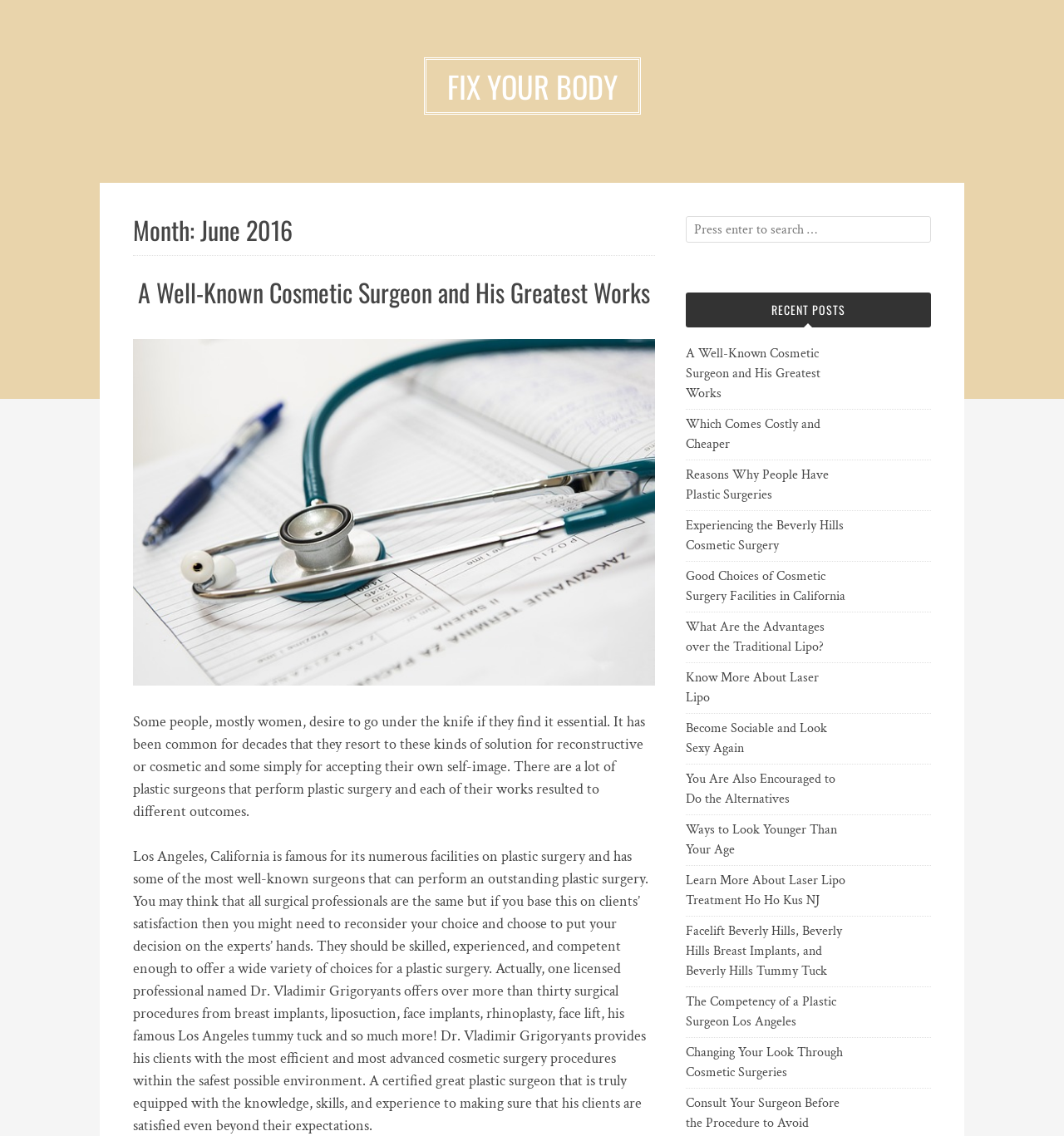What is the location of the facilities mentioned?
Look at the screenshot and give a one-word or phrase answer.

Los Angeles, California